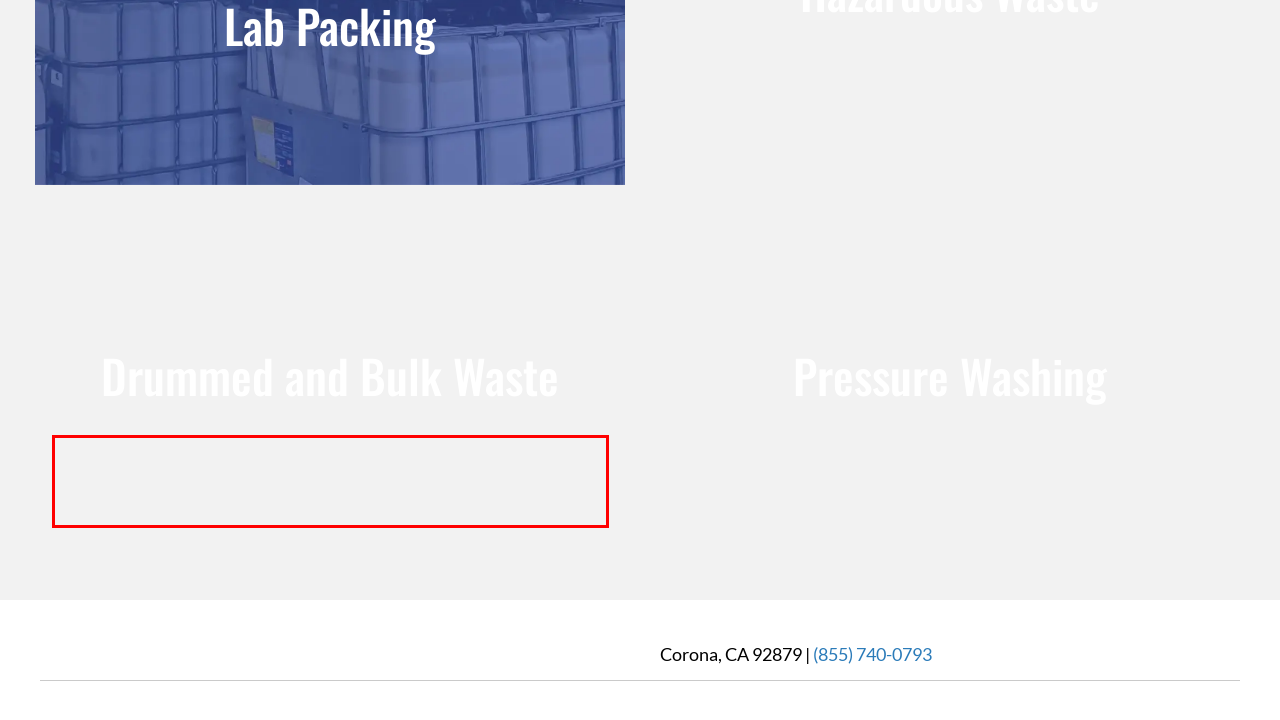Using the provided screenshot of a webpage, recognize and generate the text found within the red rectangle bounding box.

We will assist in labeling and manifesting your drummed or bulk waste materials. FRS Environmental has all of your waste materials covered. Big or small, we do it all.